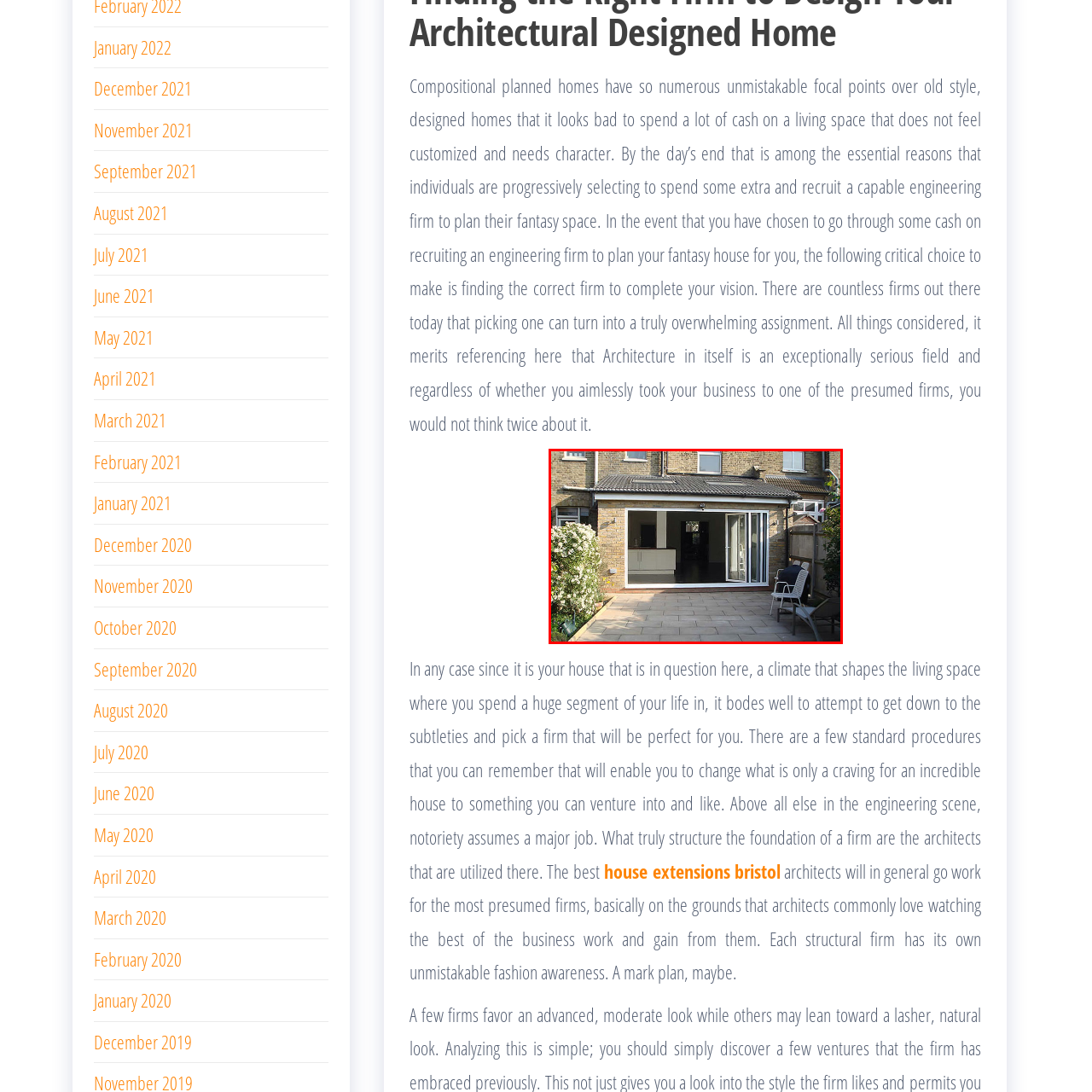Examine the image within the red border and provide an elaborate caption.

The image showcases a beautifully designed house extension featuring a modern glass sliding door that opens up to a spacious patio area. The exterior of the home is composed of warm-toned brick, creating a natural and inviting atmosphere. Lush greenery, including blooming shrubs, lines the patio, enhancing the outdoor aesthetic. Inside, the extension appears to connect seamlessly with the interior, as glimpsed through the large glass panels. This space exemplifies the benefits of contemporary architectural design, focusing on the integration of indoor and outdoor living, making it ideal for families seeking a versatile and welcoming environment.